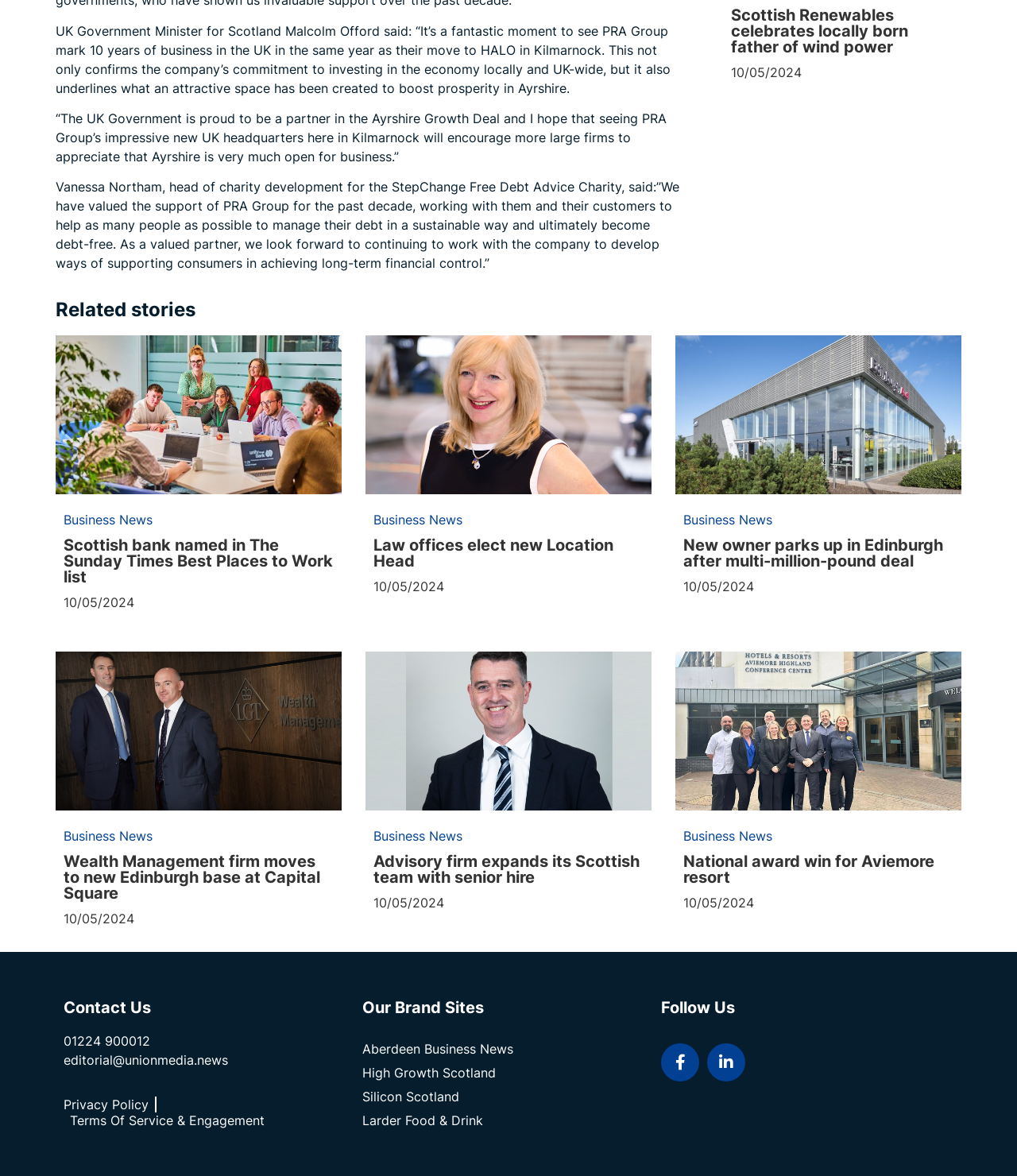Please mark the clickable region by giving the bounding box coordinates needed to complete this instruction: "Contact us via phone".

[0.062, 0.878, 0.148, 0.892]